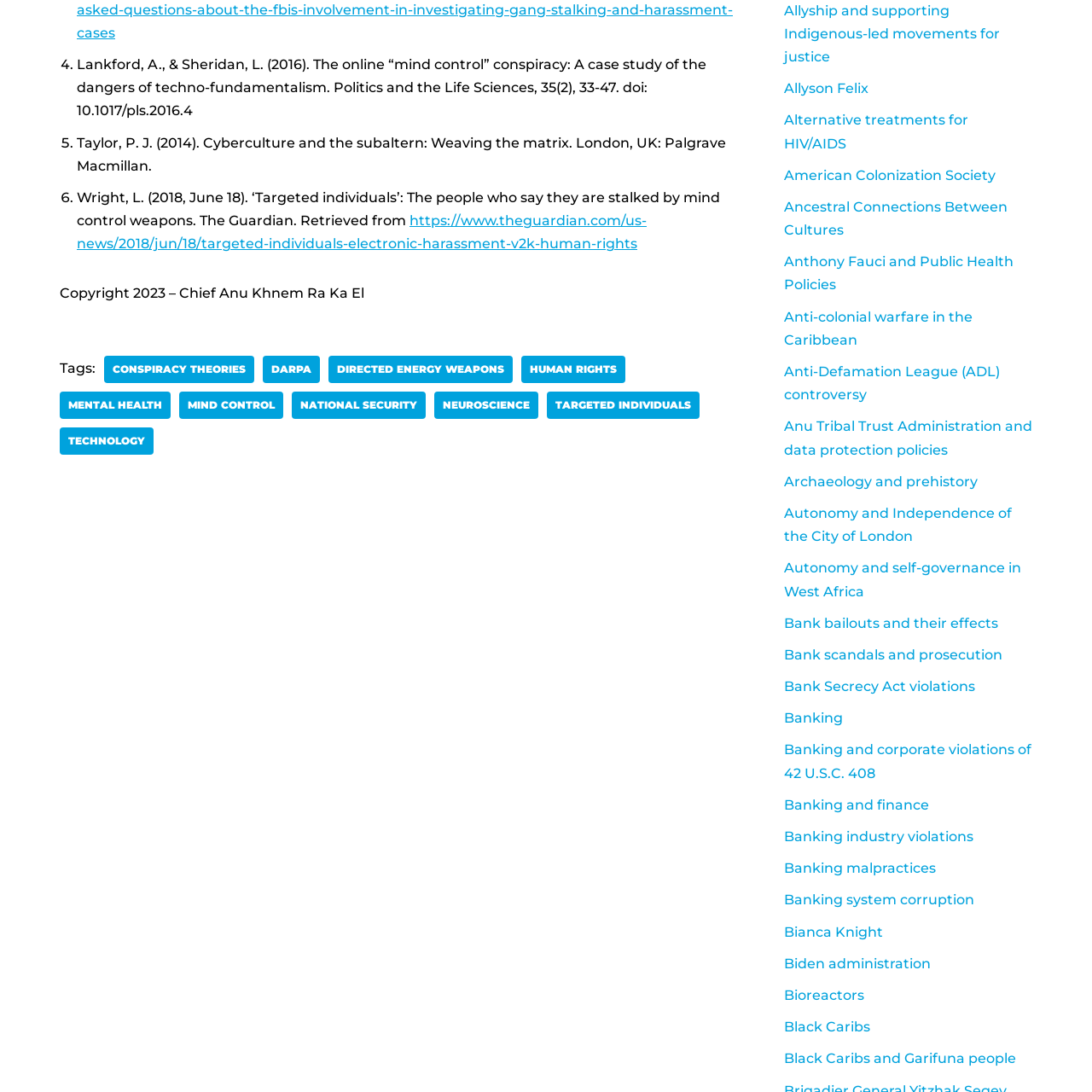Please identify the coordinates of the bounding box that should be clicked to fulfill this instruction: "Click on the link 'Allyship and supporting Indigenous-led movements for justice'".

[0.718, 0.002, 0.916, 0.059]